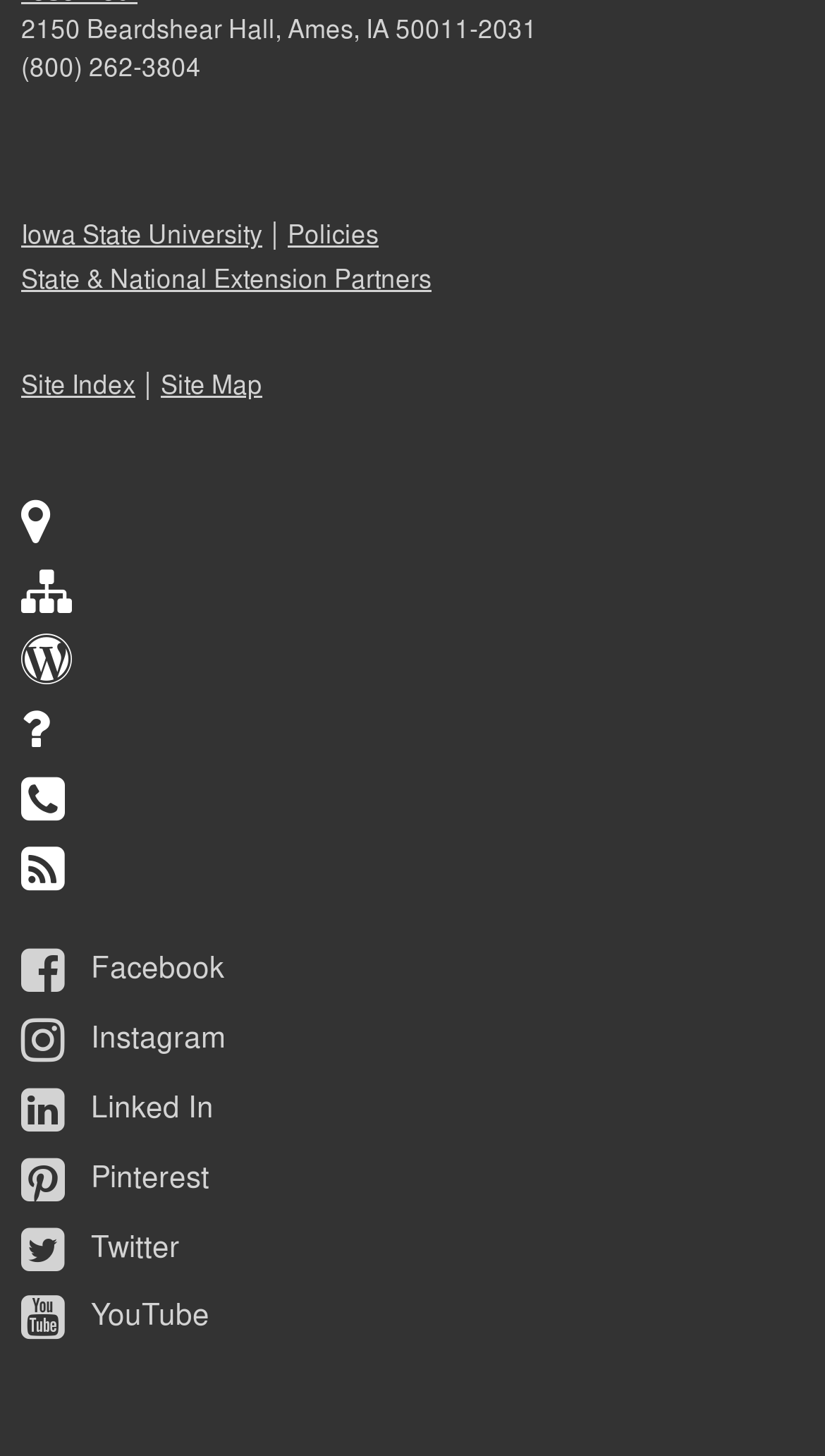How many social media links are available?
Refer to the image and give a detailed answer to the question.

I counted the number of social media links at the bottom of the webpage, which includes Facebook, Instagram, Linked In, Pinterest, Twitter, and YouTube.